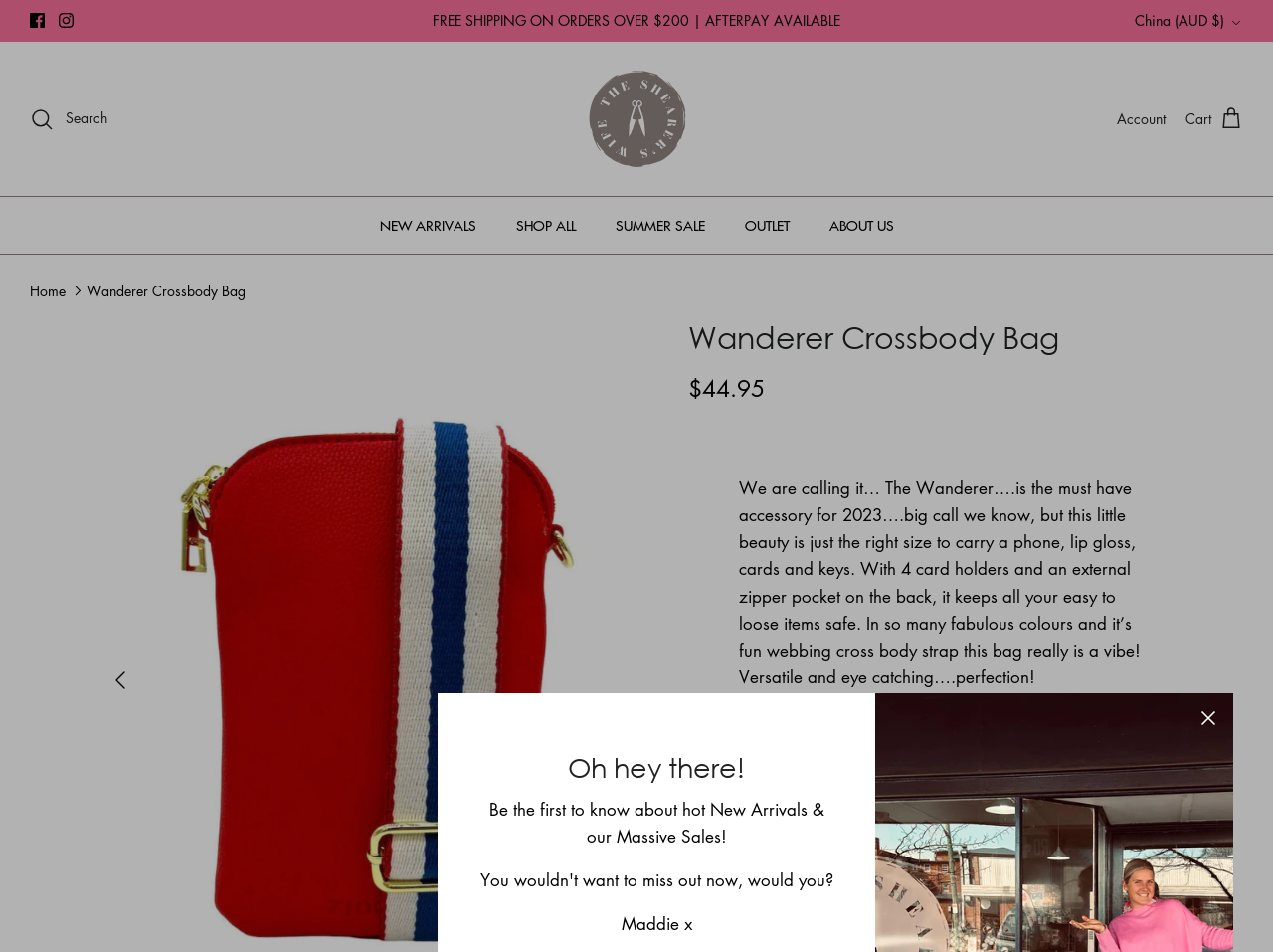Provide a thorough description of this webpage.

This webpage is about a product called the Wanderer Crossbody Bag from THE SHEARER'S WIFE. At the top left corner, there are social media links to Facebook and Instagram. Next to them, there is a notification about free shipping on orders over $200 and a message indicating that the product is available. 

Below these elements, there are navigation buttons, including Previous and Next, which are likely used to browse through product images. To the right of these buttons, there is a currency selection dropdown menu. 

The main content of the page is divided into two sections. On the left, there is a product image, and on the right, there is a description of the product. The product description is headed by the title "Wanderer Crossbody Bag" and includes a price of $44.95. Below the title, there is a detailed description of the product, which mentions its features, such as four card holders and an external zipper pocket, and its dimensions. 

Under the product description, there is a section to select the color of the product, with options including Red, Khaki, Navy, Green, and Tan. Next to the color selection, there is a field to input the quantity of the product. 

At the bottom of the page, there is a call-to-action section with a heading "Oh hey there!" and a message encouraging users to sign up for notifications about new arrivals and sales. The section is signed off with "Maddie x".